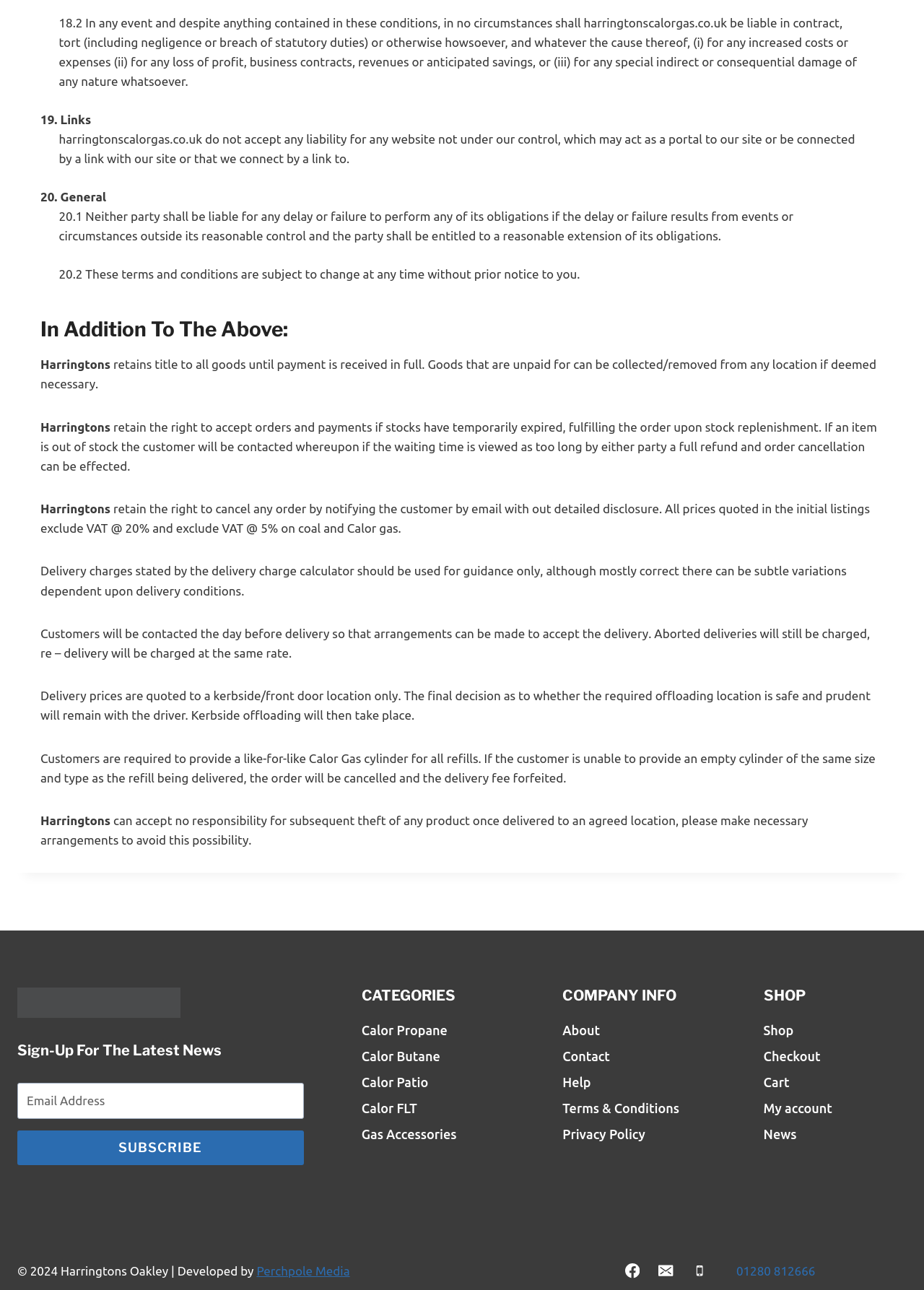Determine the bounding box coordinates of the region that needs to be clicked to achieve the task: "View Calor Propane products".

[0.391, 0.789, 0.546, 0.809]